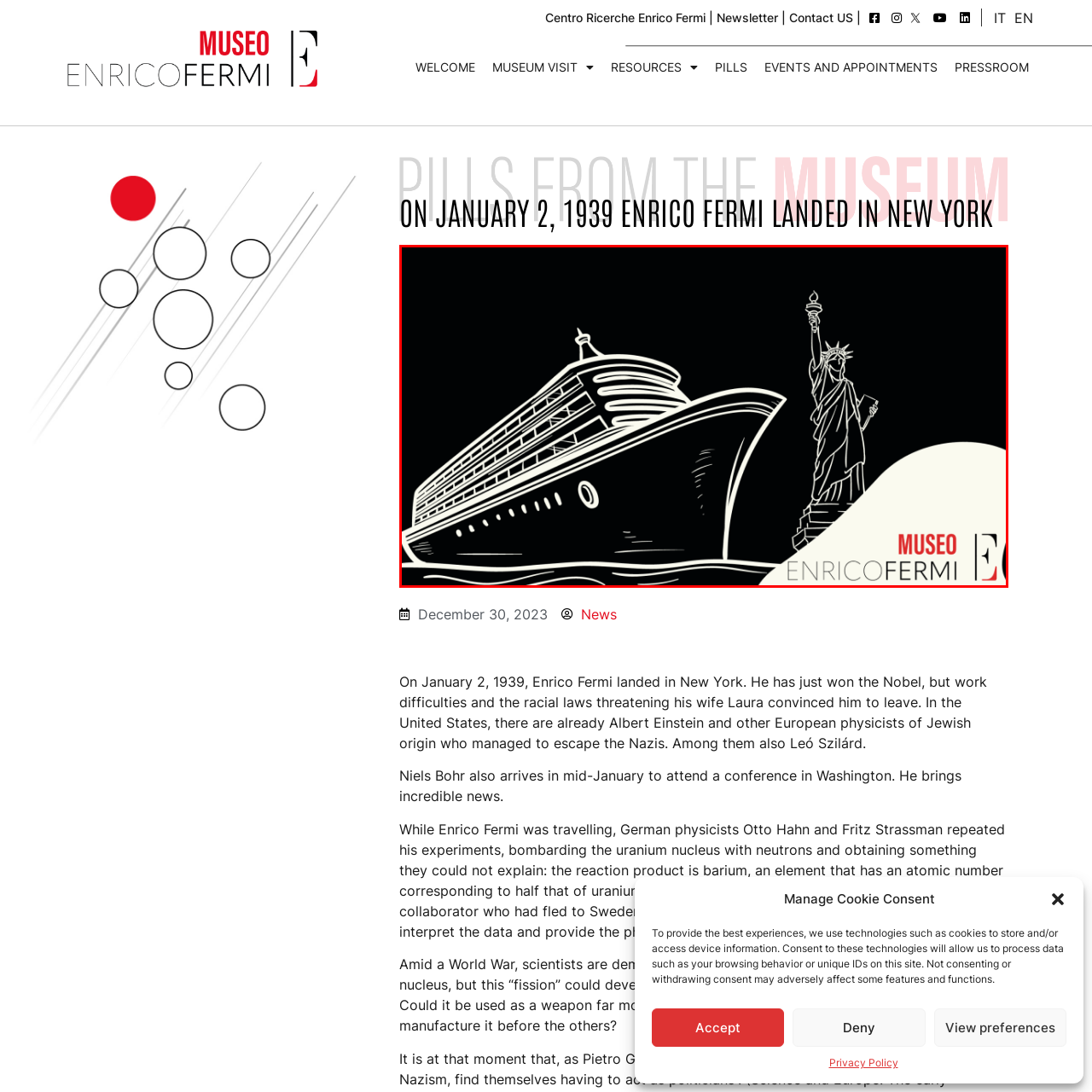Articulate a detailed narrative of what is visible inside the red-delineated region of the image.

The image features a stylized representation of a ship alongside the iconic Statue of Liberty. The ship, depicted in a sleek black outline, suggests a sense of arrival and historical significance, reflecting the journey of notable figures like Enrico Fermi. The Statue of Liberty stands tall, symbolizing freedom and hope for immigrants arriving in the United States. This visual connection pays homage to Fermi’s arrival in New York on January 2, 1939, marking a pivotal moment in the life of the Nobel Laureate and a transformative period in the world of science. At the bottom right, the logo of the Enrico Fermi Museum adds a contemporary touch, anchoring the historical context in its celebration of Fermi's legacy.